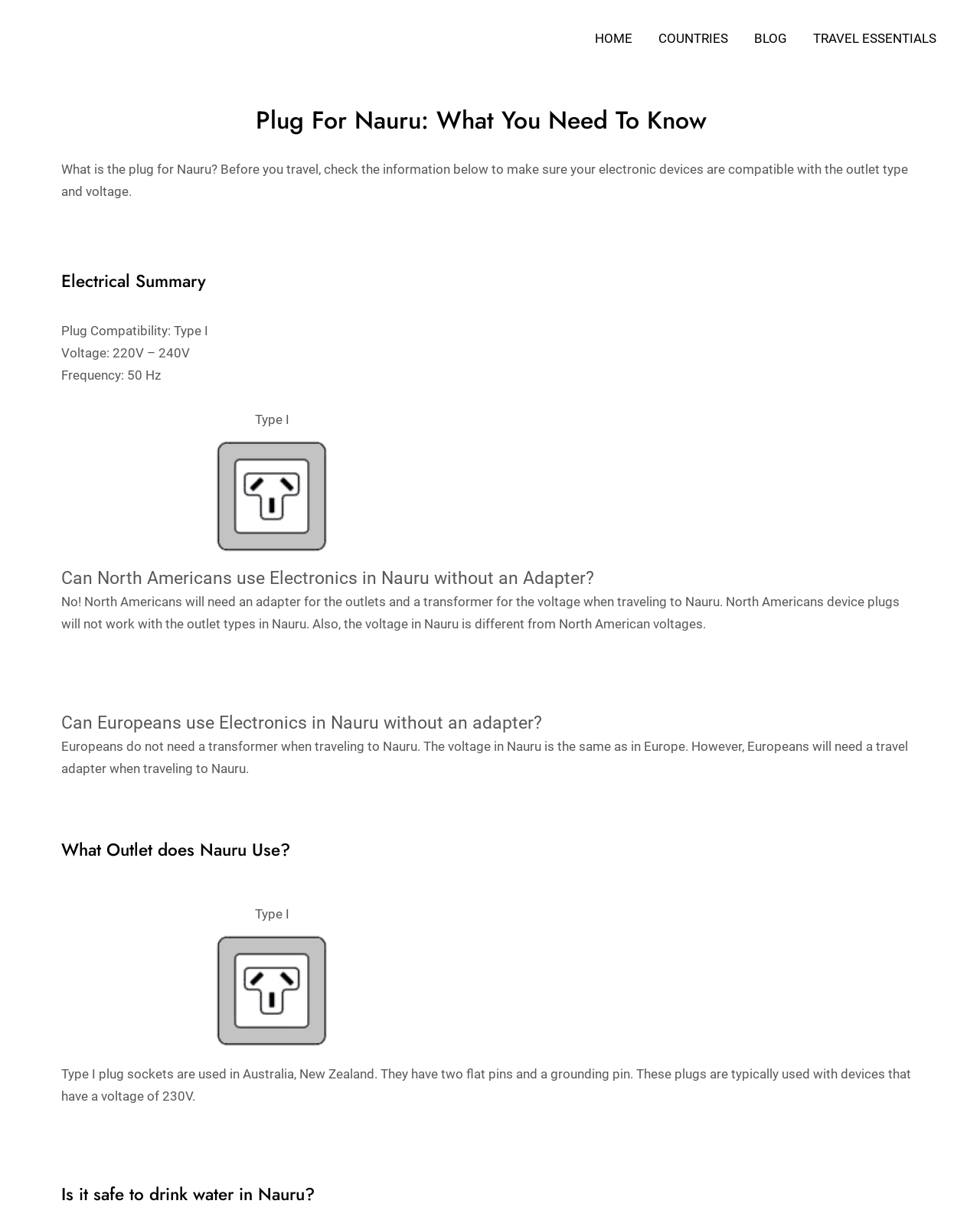Examine the image carefully and respond to the question with a detailed answer: 
What type of plug is used in Nauru?

Based on the webpage, I found the heading 'Electrical Summary' which mentions 'Plug Compatibility: Type I'. This indicates that the type of plug used in Nauru is Type I.